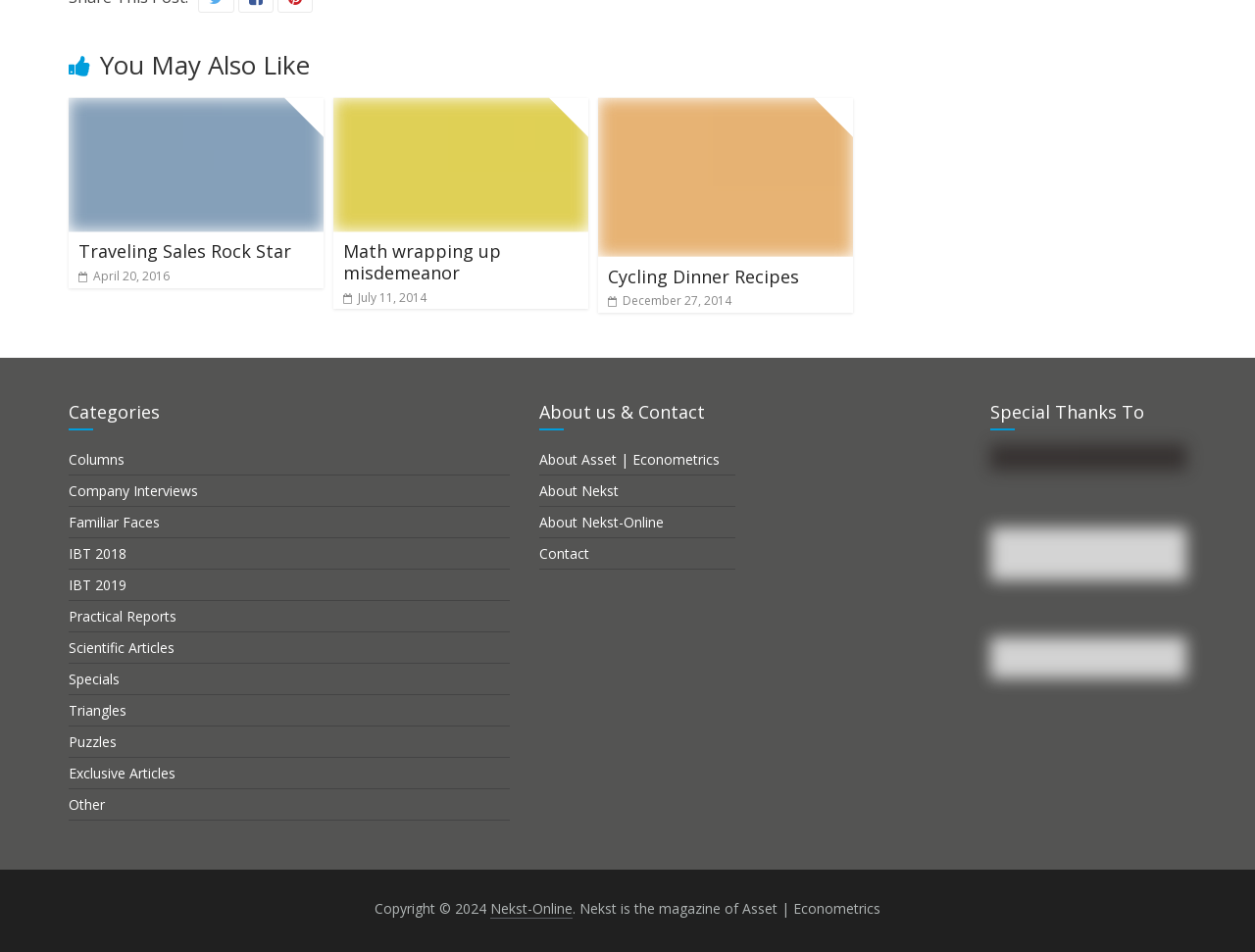Give a one-word or short phrase answer to this question: 
How many categories are listed?

14